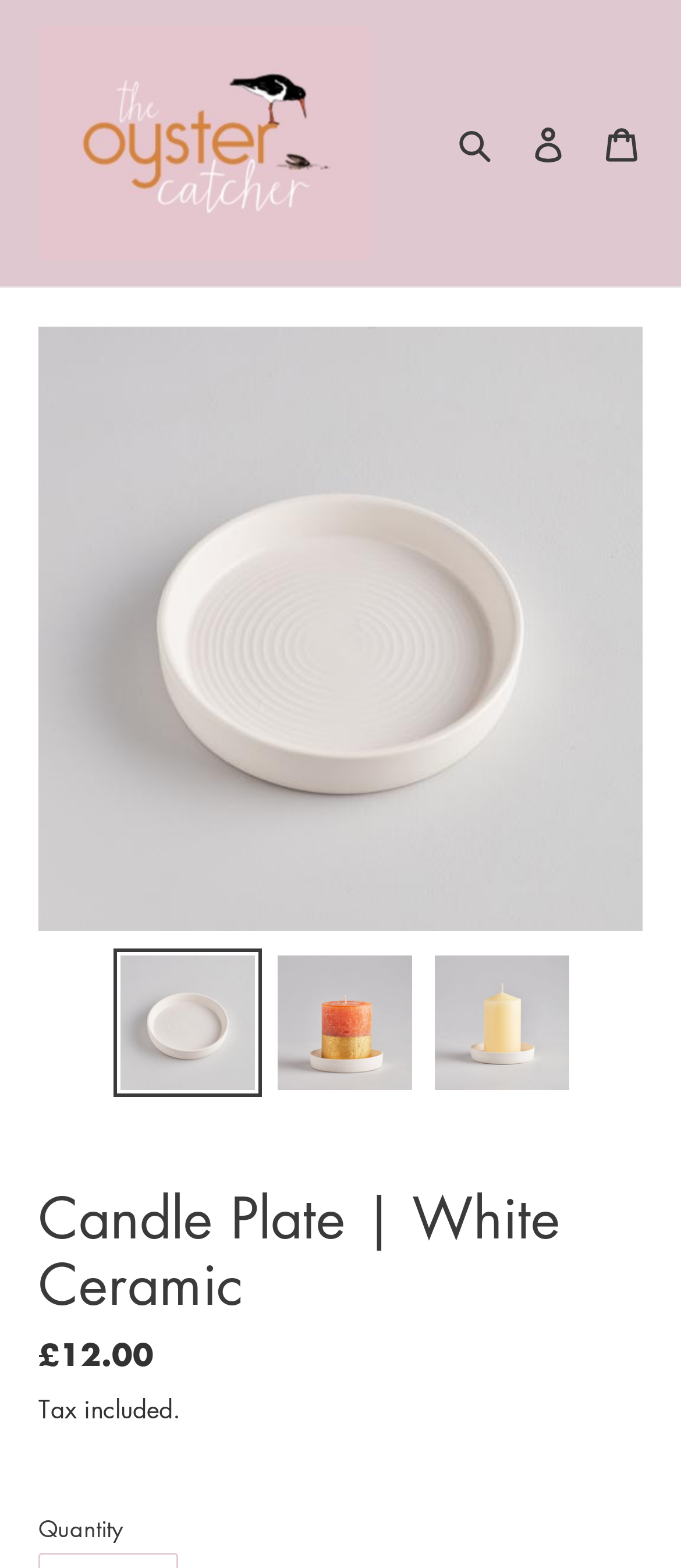What is the price of the candle plate?
Look at the image and provide a detailed response to the question.

I found the price of the candle plate by looking at the description list detail section, where it says 'Regular price' followed by the price '£12.00'.